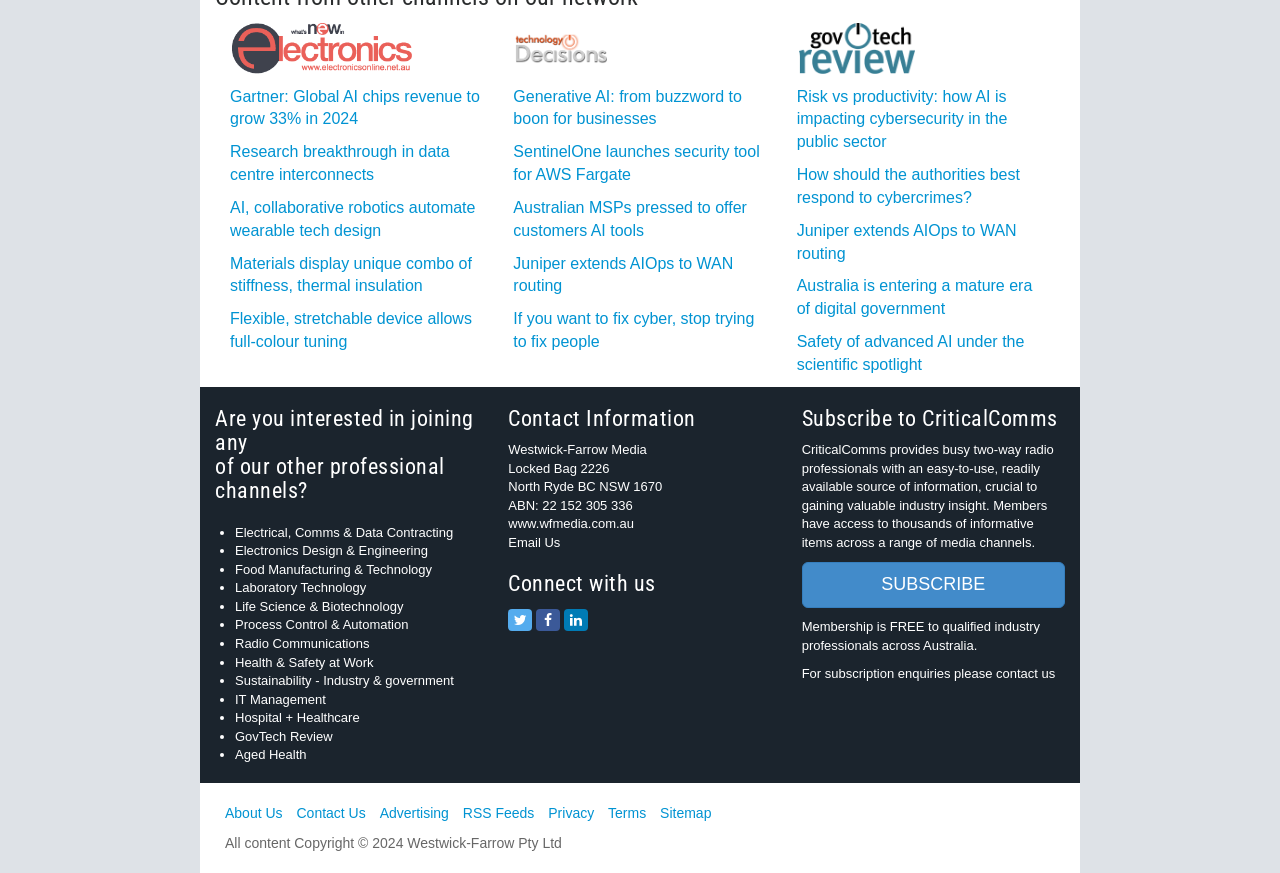Locate the bounding box coordinates of the area where you should click to accomplish the instruction: "View the 'Gov Tech Review' page".

[0.622, 0.044, 0.716, 0.063]